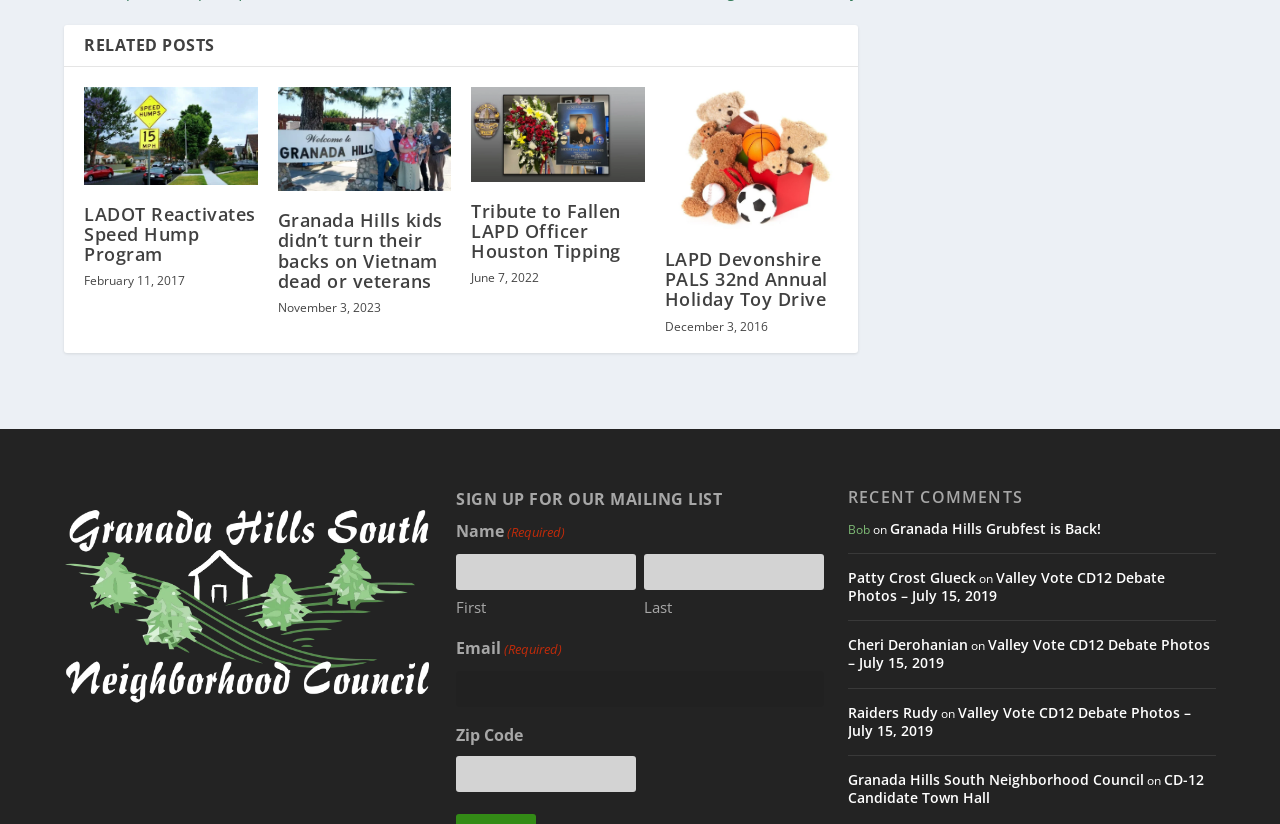Based on what you see in the screenshot, provide a thorough answer to this question: What is the date of the post 'Granada Hills kids didn’t turn their backs on Vietnam dead or veterans'?

The date of the post 'Granada Hills kids didn’t turn their backs on Vietnam dead or veterans' is November 3, 2023 because it is the text content of the StaticText element with ID 440, which is located below the heading element with ID 273.